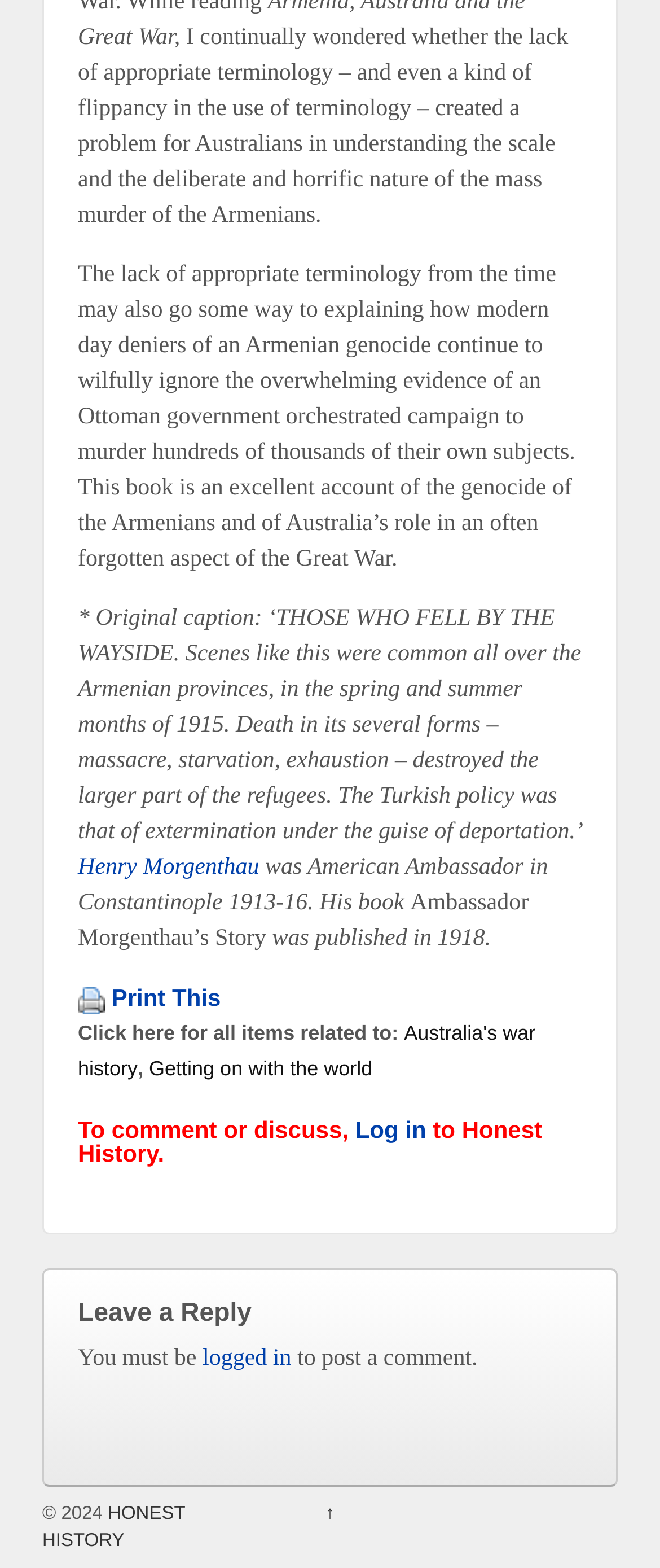Who is the author of the book mentioned? Analyze the screenshot and reply with just one word or a short phrase.

Henry Morgenthau